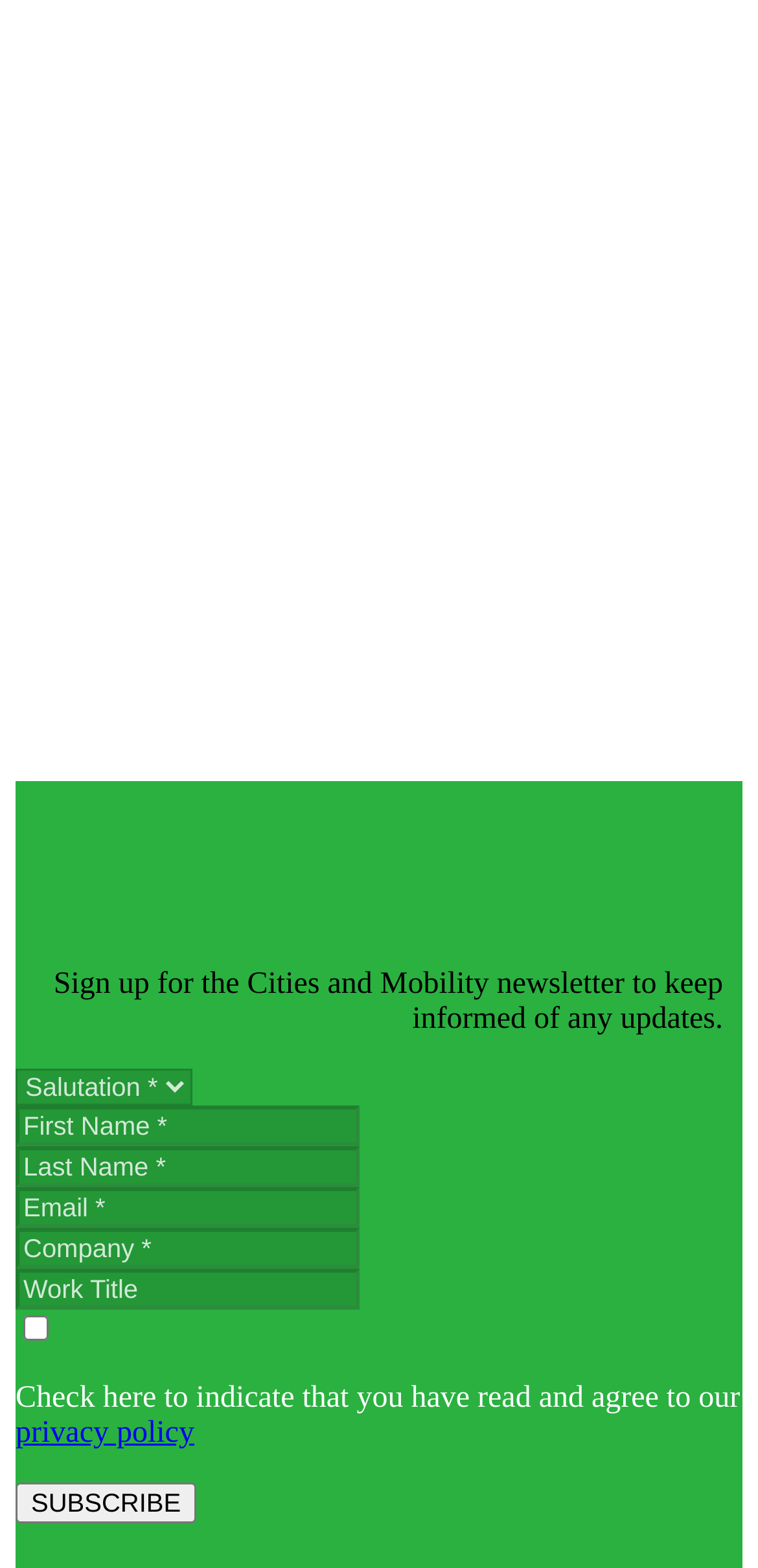Please identify the bounding box coordinates of the area that needs to be clicked to fulfill the following instruction: "Select an option from the combobox."

[0.021, 0.681, 0.254, 0.705]